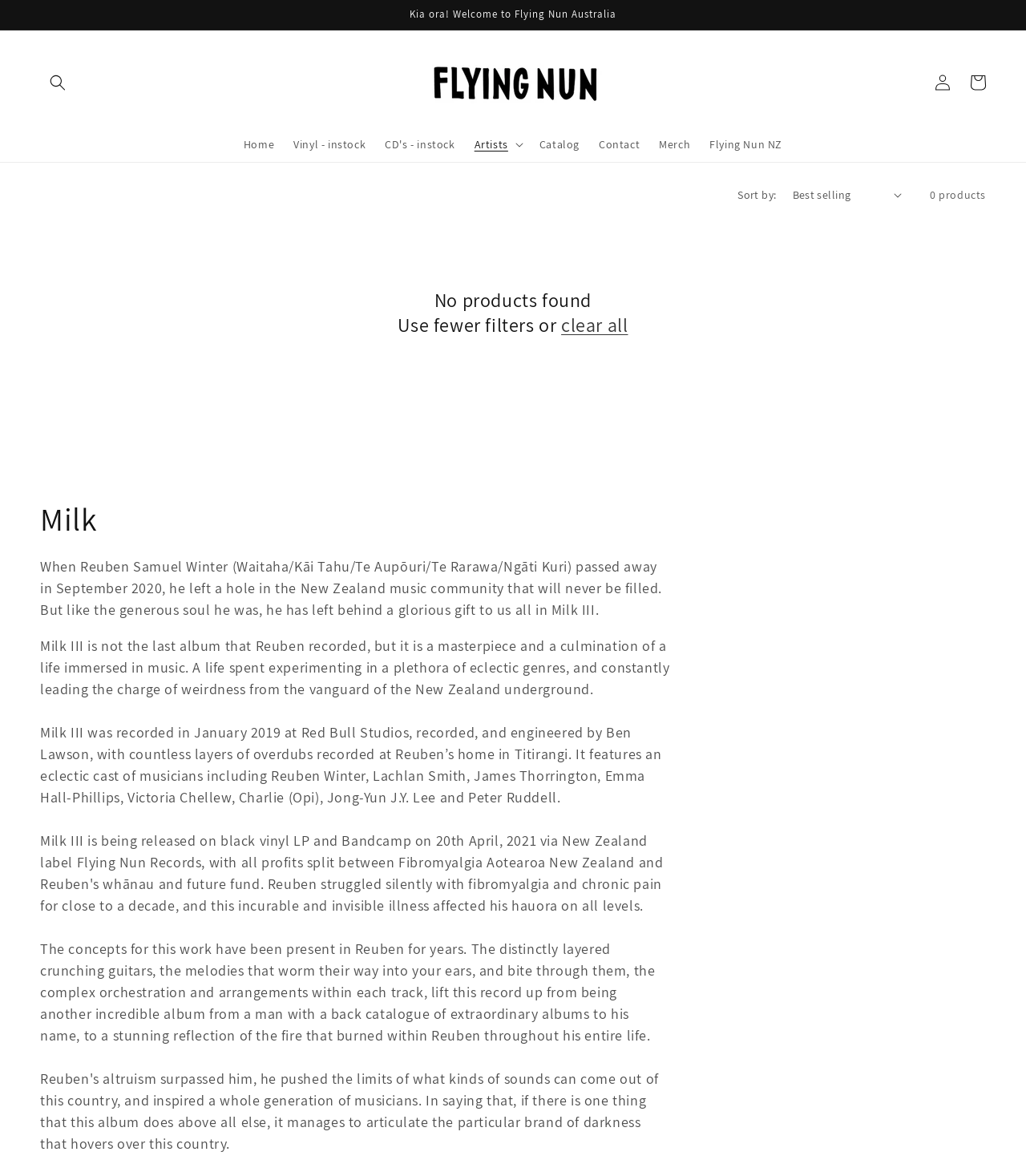What is the link to the left of the 'Cart' link? Examine the screenshot and reply using just one word or a brief phrase.

Log in